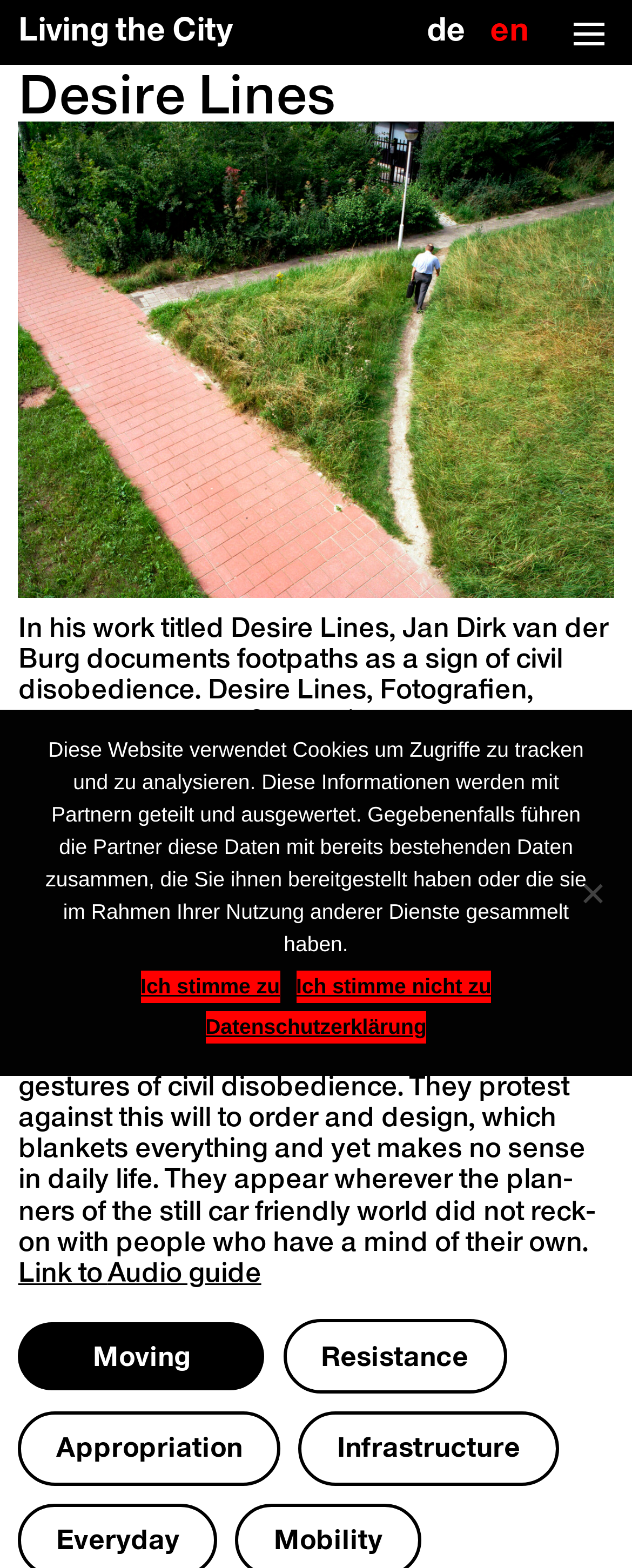Given the description of the UI element: "Ich stimme zu", predict the bounding box coordinates in the form of [left, top, right, bottom], with each value being a float between 0 and 1.

[0.222, 0.619, 0.443, 0.64]